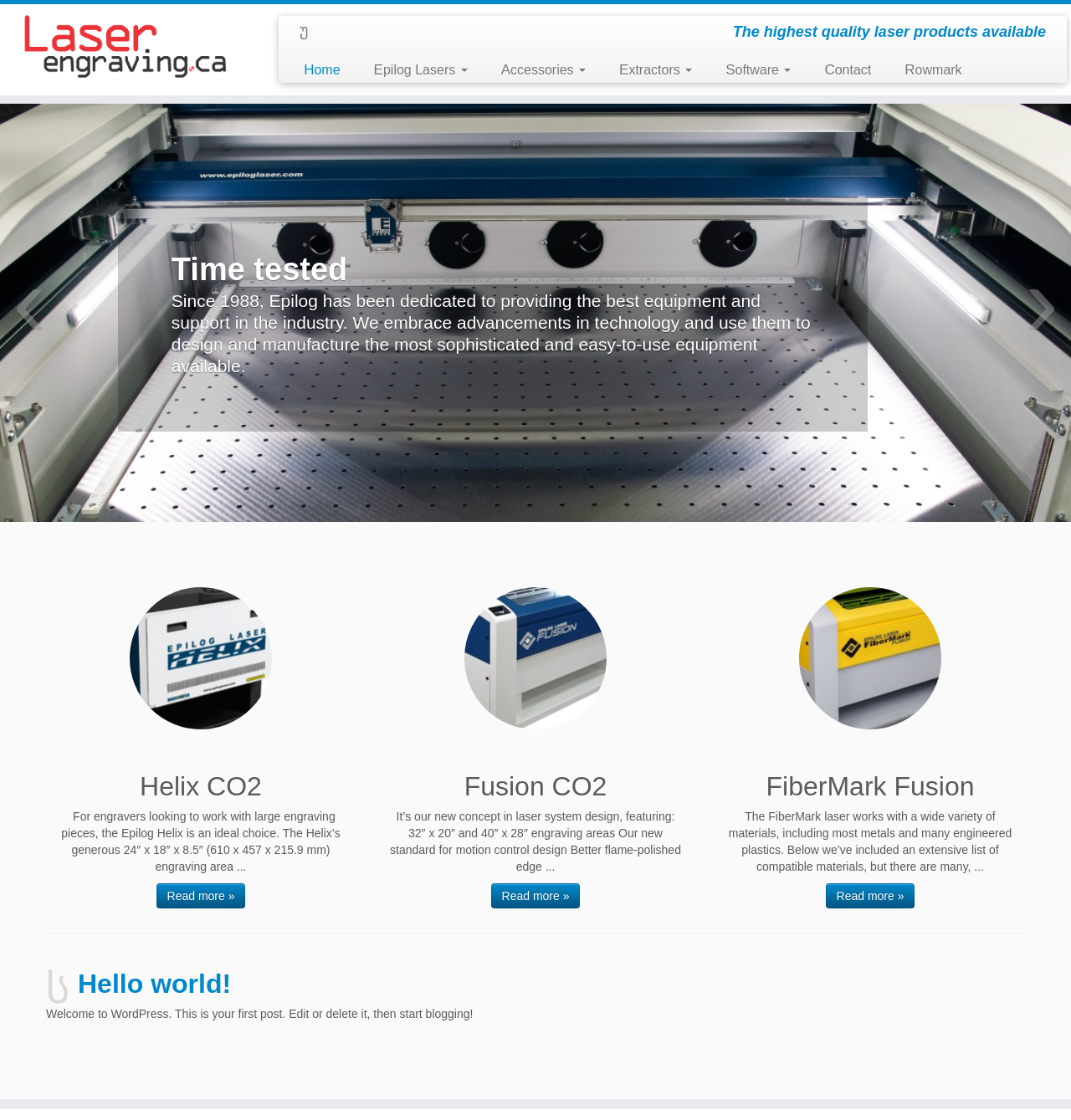Use a single word or phrase to answer the question: 
What is the orientation of the separator at the bottom of the page?

Horizontal